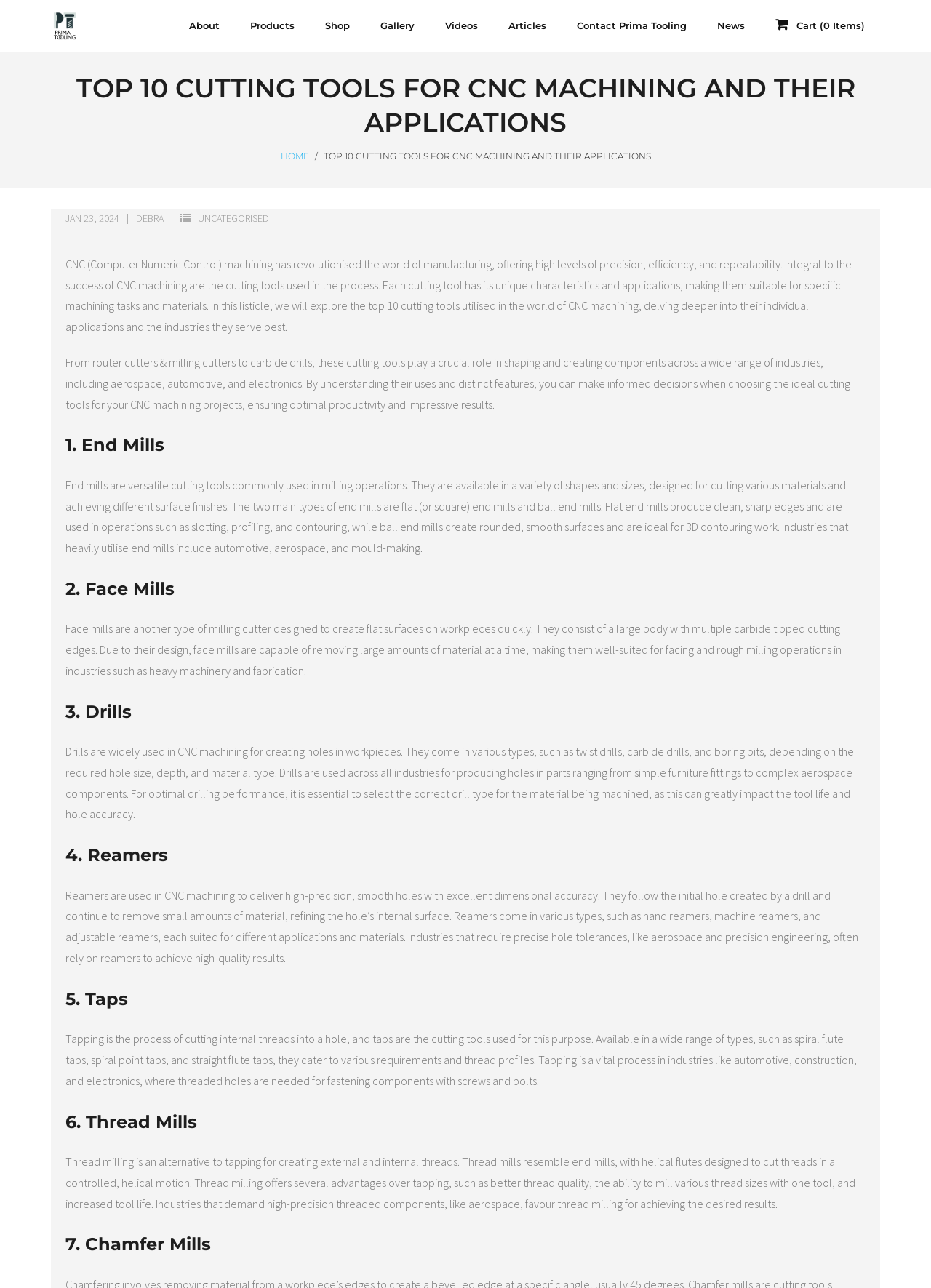Provide a thorough description of the webpage you see.

This webpage is about the top 10 cutting tools used in CNC machining and their applications. At the top left corner, there is a logo and a navigation menu with links to various sections of the website, including "About", "Products", "Shop", "Gallery", "Videos", "Articles", "Contact Prima Tooling", and "News". Below the navigation menu, there is a heading that reads "TOP 10 CUTTING TOOLS FOR CNC MACHINING AND THEIR APPLICATIONS".

The main content of the webpage is divided into sections, each describing a specific cutting tool. There are 7 sections visible on the page, each with a heading and a paragraph of text. The sections are arranged in a vertical column, with the first section starting from the top left corner of the main content area.

The first section is about "End Mills", which are versatile cutting tools used in milling operations. The text describes the different types of end mills and their applications in various industries.

The second section is about "Face Mills", which are designed to create flat surfaces on workpieces quickly. The text explains the design and functionality of face mills and their uses in industries such as heavy machinery and fabrication.

The third section is about "Drills", which are used to create holes in workpieces. The text describes the different types of drills and their applications in various industries.

The fourth section is about "Reamers", which are used to deliver high-precision, smooth holes with excellent dimensional accuracy. The text explains the different types of reamers and their uses in industries that require precise hole tolerances.

The fifth section is about "Taps", which are used to cut internal threads into a hole. The text describes the different types of taps and their applications in industries such as automotive, construction, and electronics.

The sixth section is about "Thread Mills", which are used to create external and internal threads. The text explains the advantages of thread milling over tapping and its applications in industries that demand high-precision threaded components.

The seventh section is about "Chamfer Mills", but the text is not fully visible on the page.